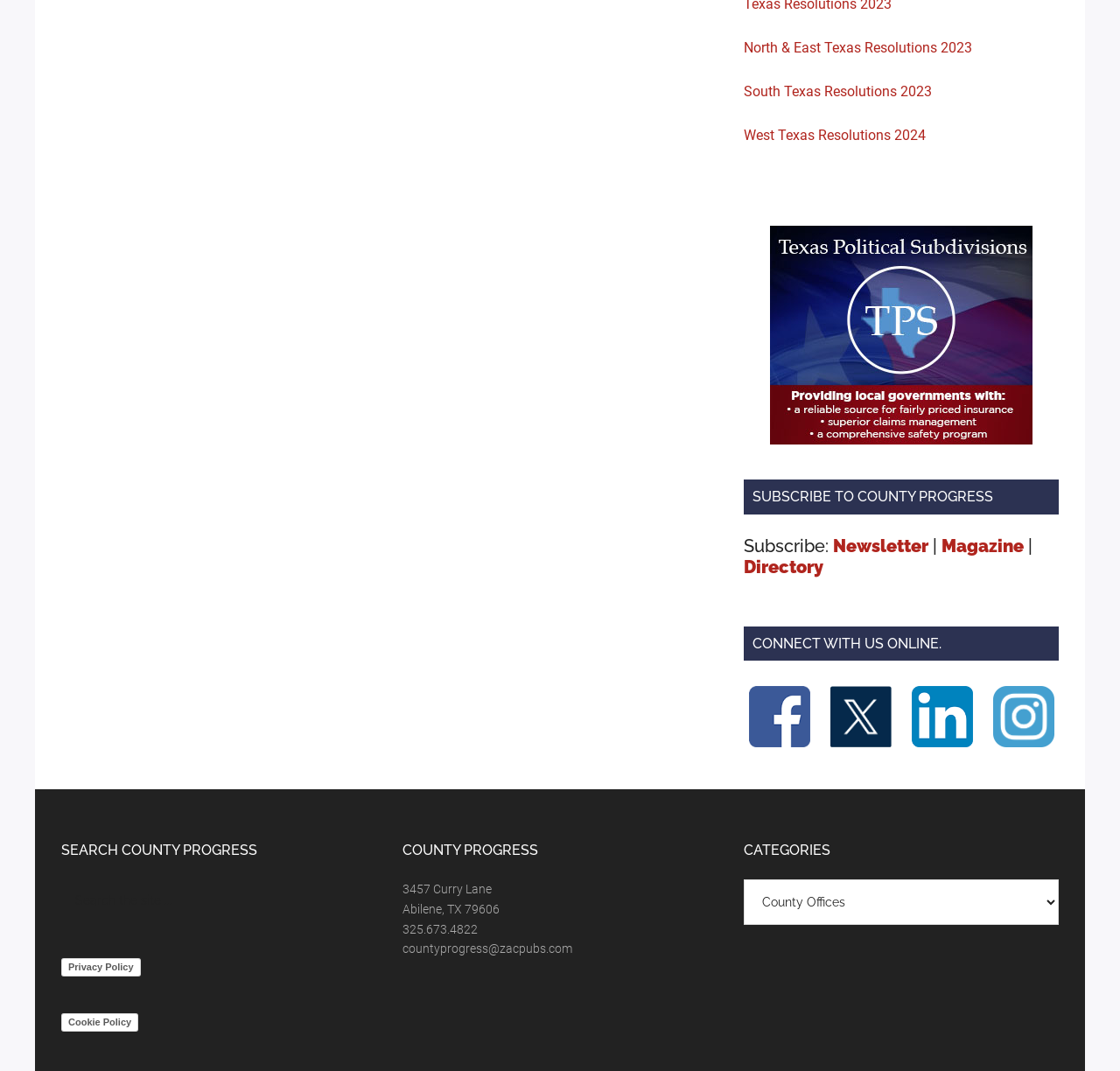Based on the image, please respond to the question with as much detail as possible:
What are the resolutions available?

I found the answer by looking at the links at the top of the page, which shows the different resolutions available.